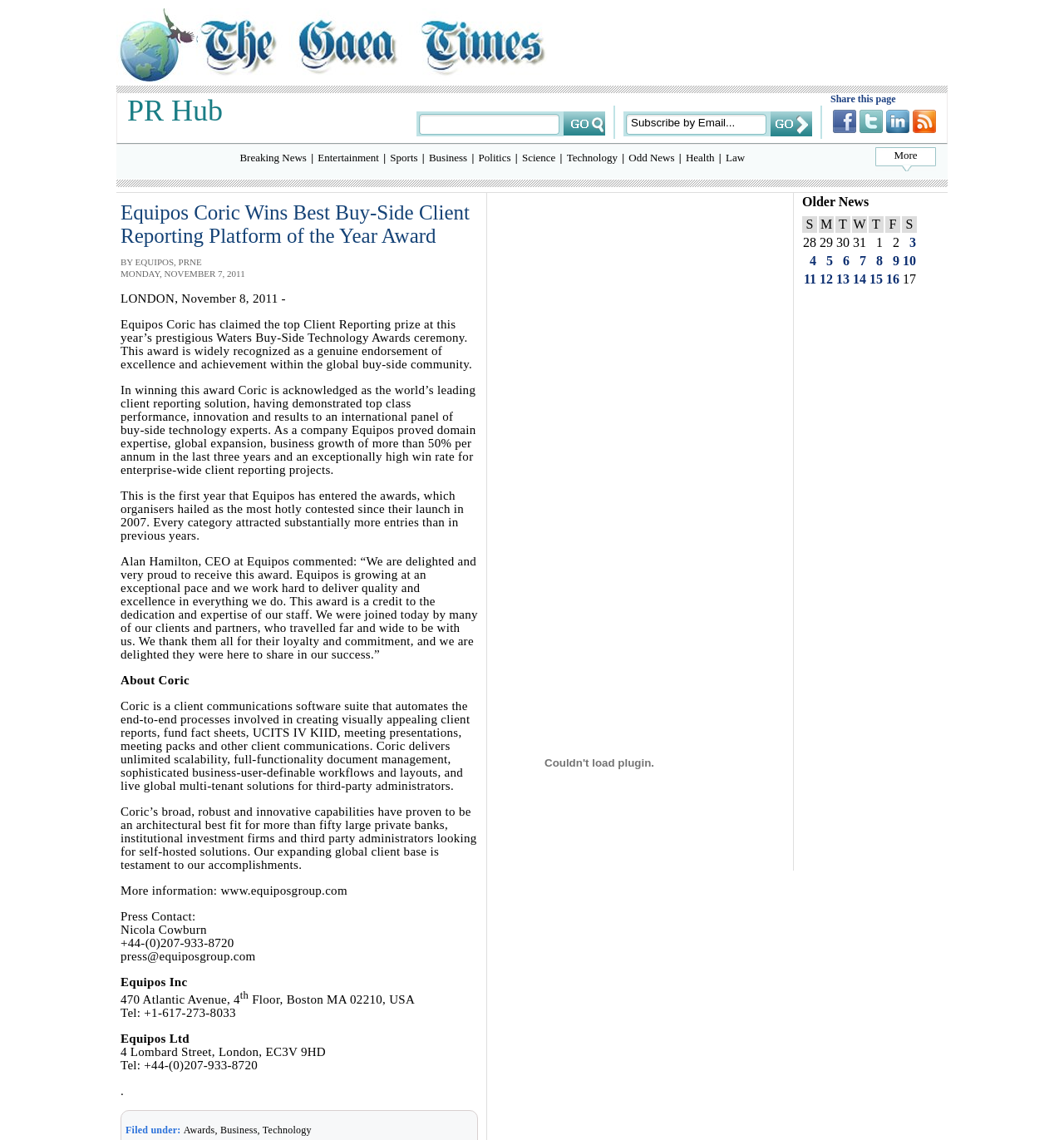Where is Equipos Coric located?
Use the image to answer the question with a single word or phrase.

London